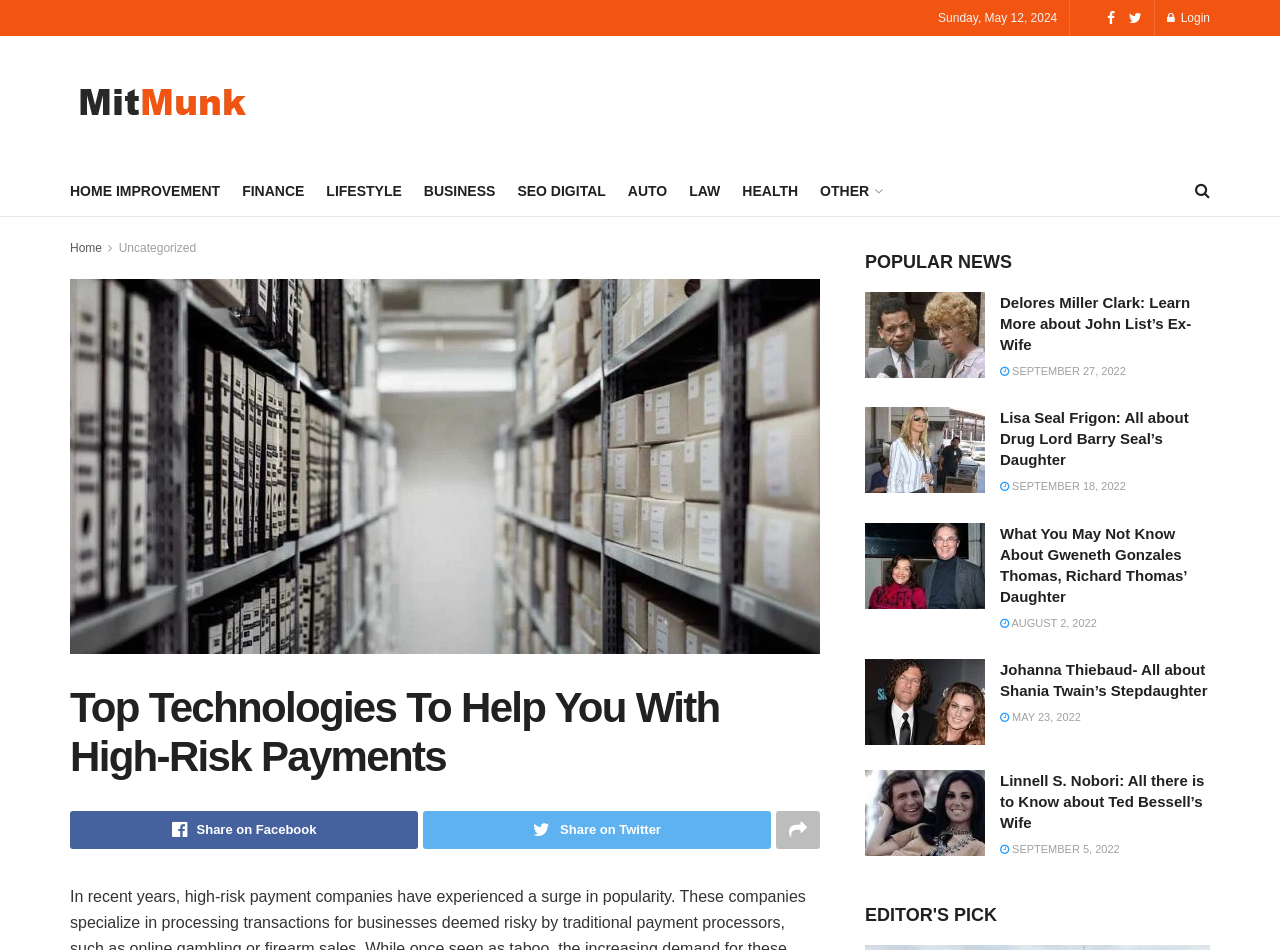What is the purpose of the link ' SEPTEMBER 27, 2022'?
Answer the question with a single word or phrase derived from the image.

Date